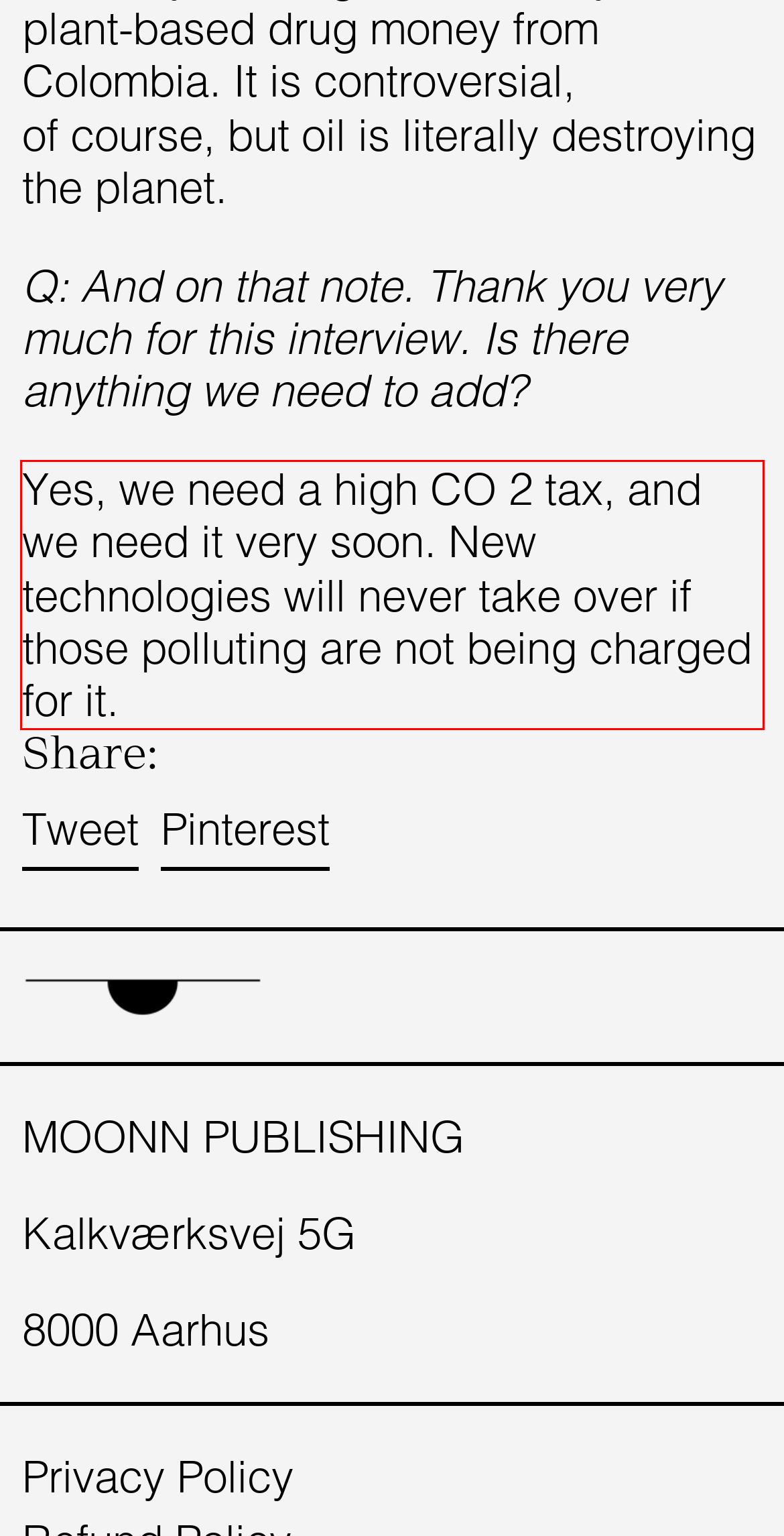Please recognize and transcribe the text located inside the red bounding box in the webpage image.

Yes, we need a high CO 2 tax, and we need it very soon. New technologies will never take over if those polluting are not being charged for it.